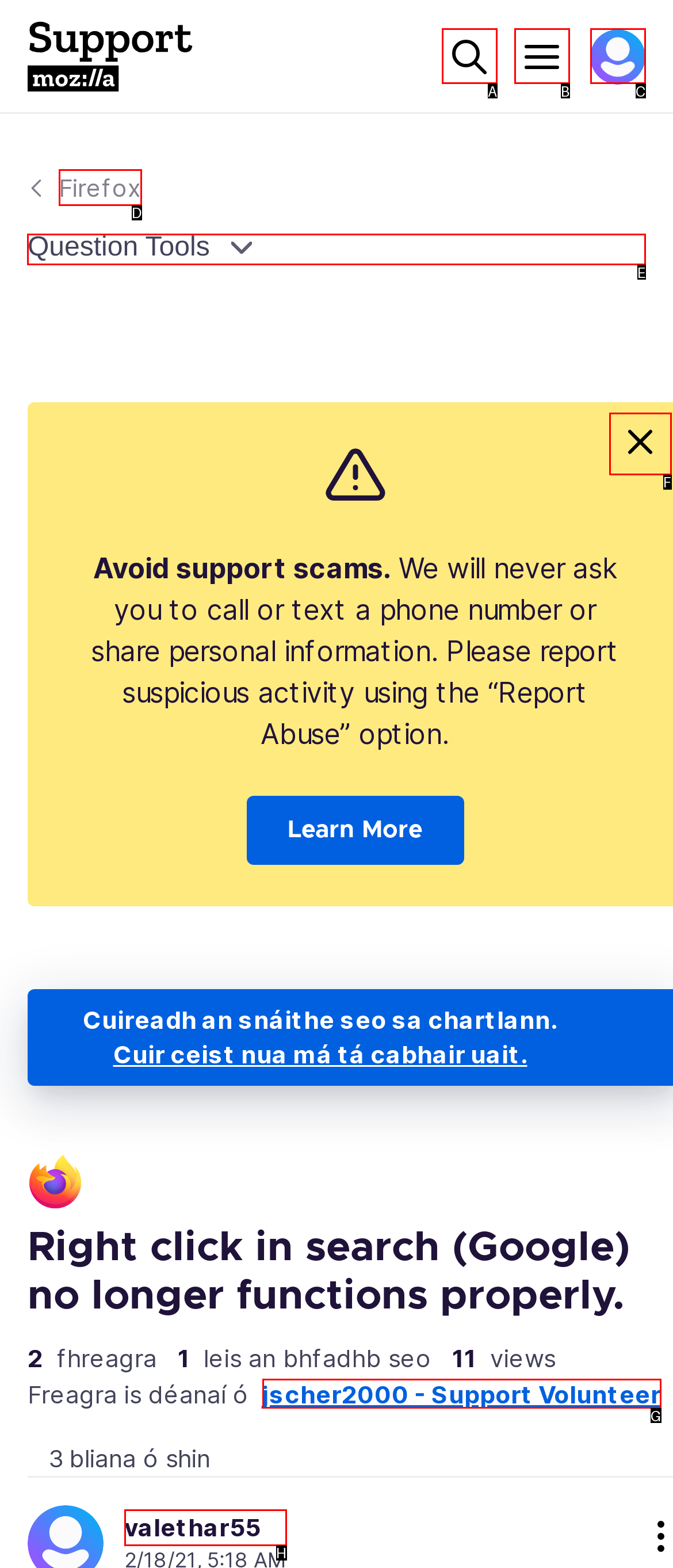To complete the instruction: Click the Question Tools button, which HTML element should be clicked?
Respond with the option's letter from the provided choices.

E